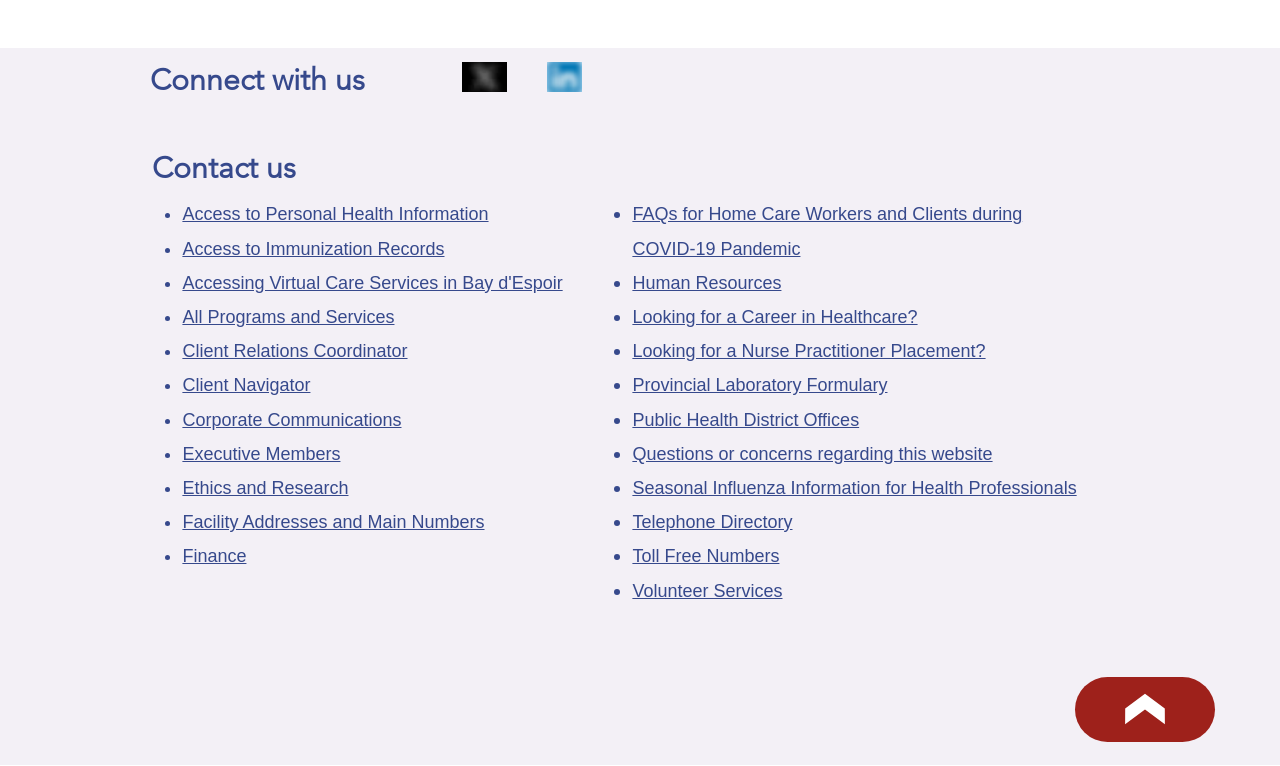Please provide a brief answer to the question using only one word or phrase: 
How many headings are there on the page?

2